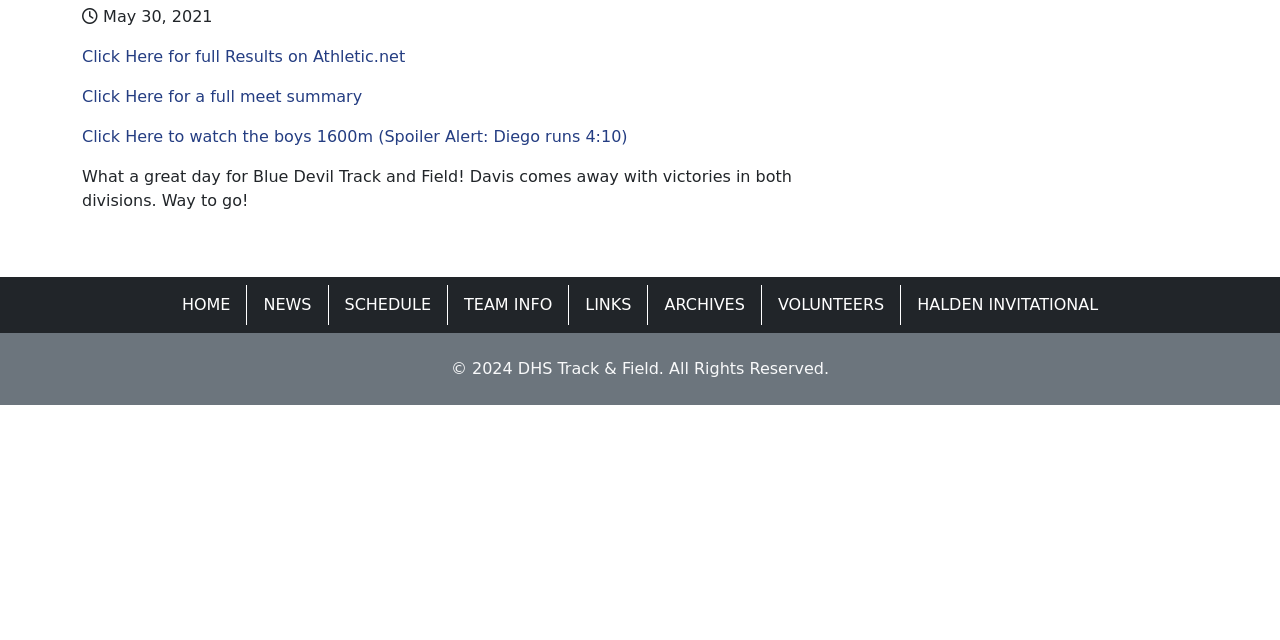Identify the bounding box for the UI element that is described as follows: "Team Info".

[0.356, 0.445, 0.438, 0.508]